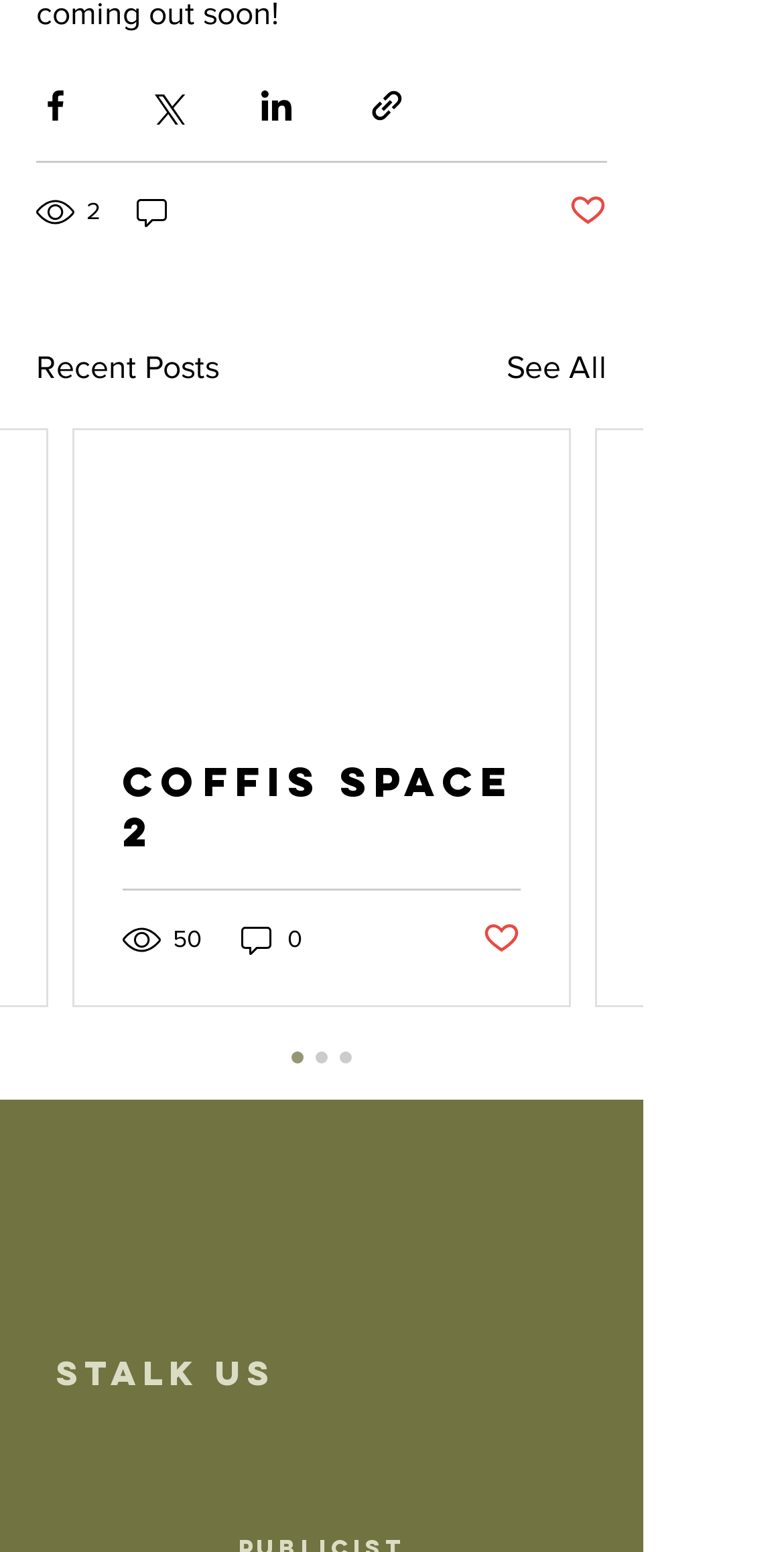Provide the bounding box coordinates for the area that should be clicked to complete the instruction: "See all posts".

[0.646, 0.221, 0.774, 0.252]